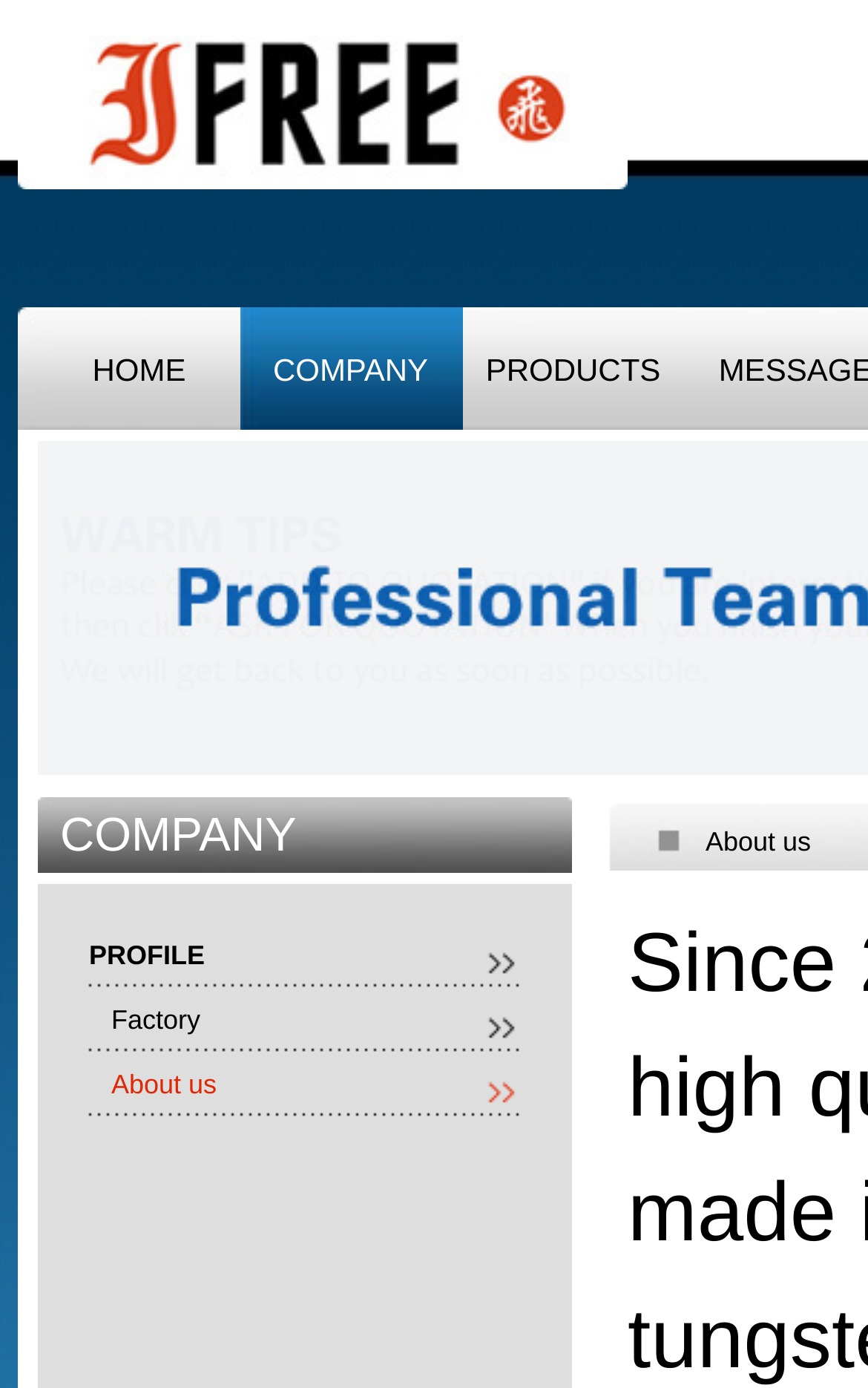Explain the webpage's design and content in an elaborate manner.

The webpage is about IFREE JEWELRY COMPANY. At the top, there is a large image that spans almost the entire width of the page, taking up about 70% of the screen width. Below the image, there is a navigation menu with three tabs: HOME, COMPANY, and PRODUCTS, which are evenly spaced and aligned horizontally. Each tab has a corresponding link.

Below the navigation menu, there are two rows of content. The first row has a single cell with the title "COMPANY". The second row has a single cell with two links, "Factory" and "About us", which are placed side by side. The "Factory" link is slightly above the "About us" link.

There are no visible paragraphs or blocks of text on the page, and the focus is on the navigation menu and the links provided. The overall structure of the page is simple and easy to navigate.